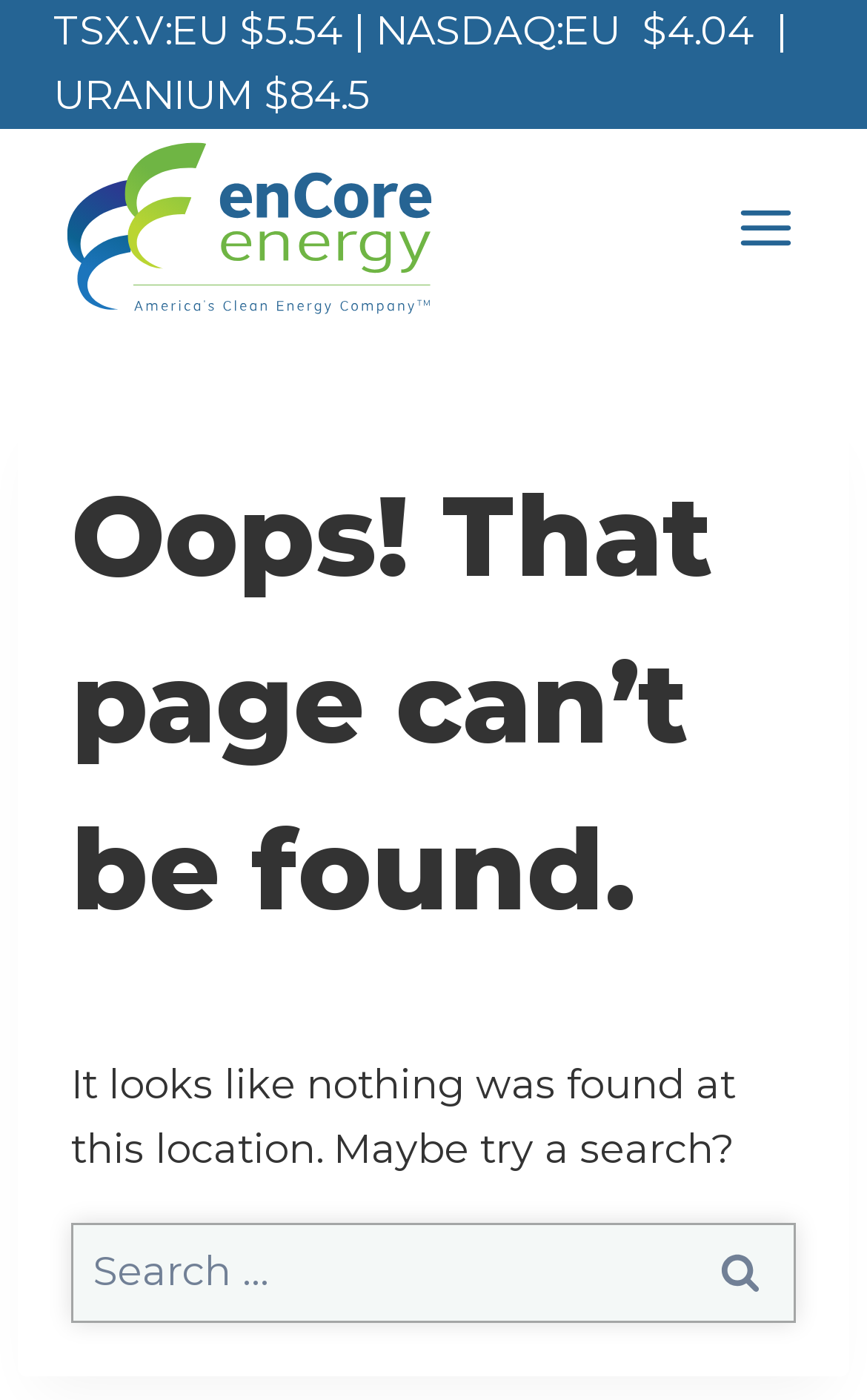Find the headline of the webpage and generate its text content.

Oops! That page can’t be found.